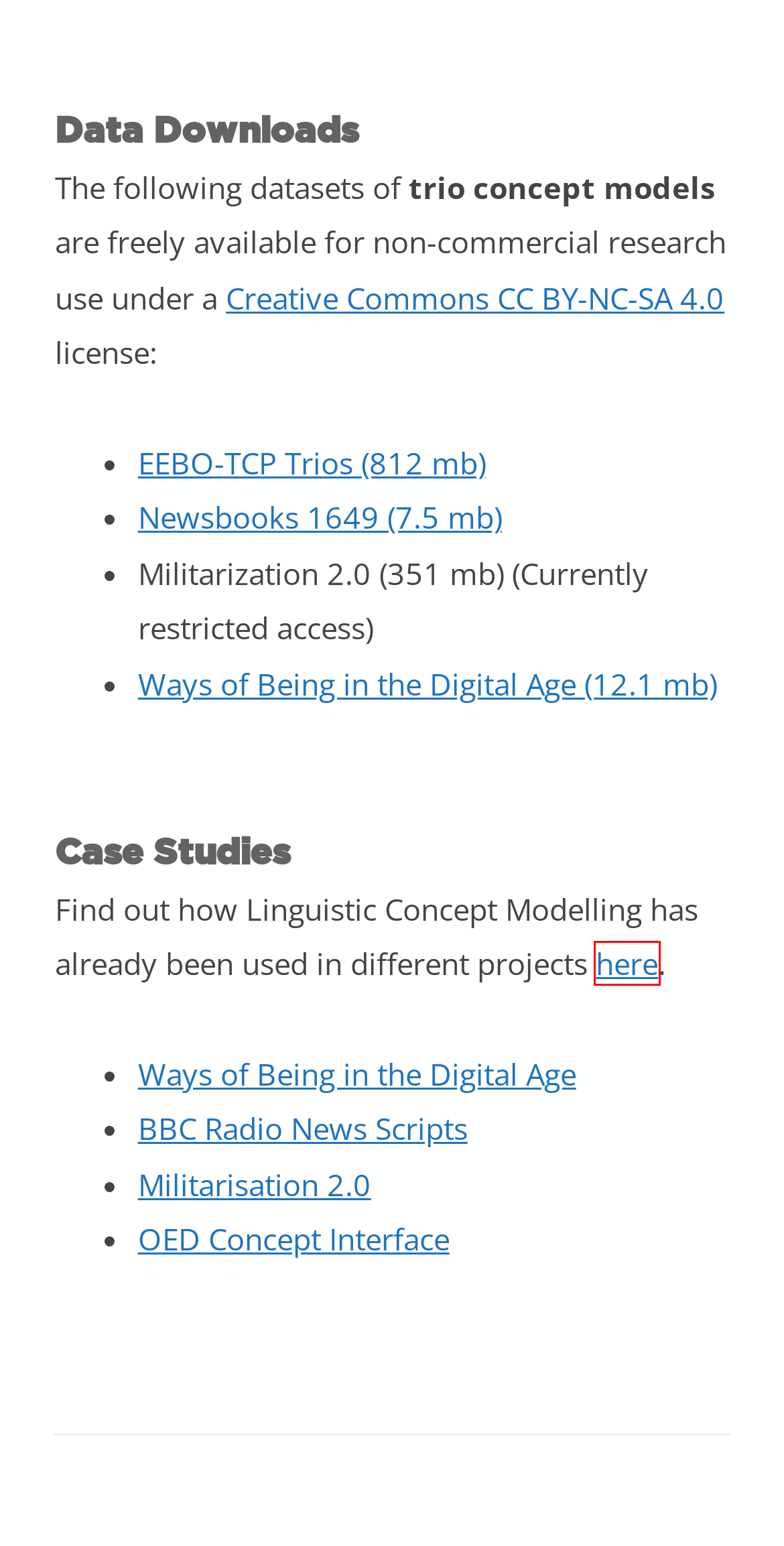Examine the screenshot of a webpage with a red bounding box around a UI element. Select the most accurate webpage description that corresponds to the new page after clicking the highlighted element. Here are the choices:
A. CC BY-NC-SA 4.0 Deed | Attribution-NonCommercial-ShareAlike 4.0 International
 | Creative Commons
B. Militarisation 2.0 | Linguistic DNA
C. Ways of Being in the Digital Age | Linguistic DNA
D. Linguistic DNA of Modern Western Thought – DHI
E. Case Studies | Linguistic DNA
F. Ways of being in the digital age
G. Linguistic DNA - Concept Modelling Demonstrator
H. OED Concept Interface | Linguistic DNA

E